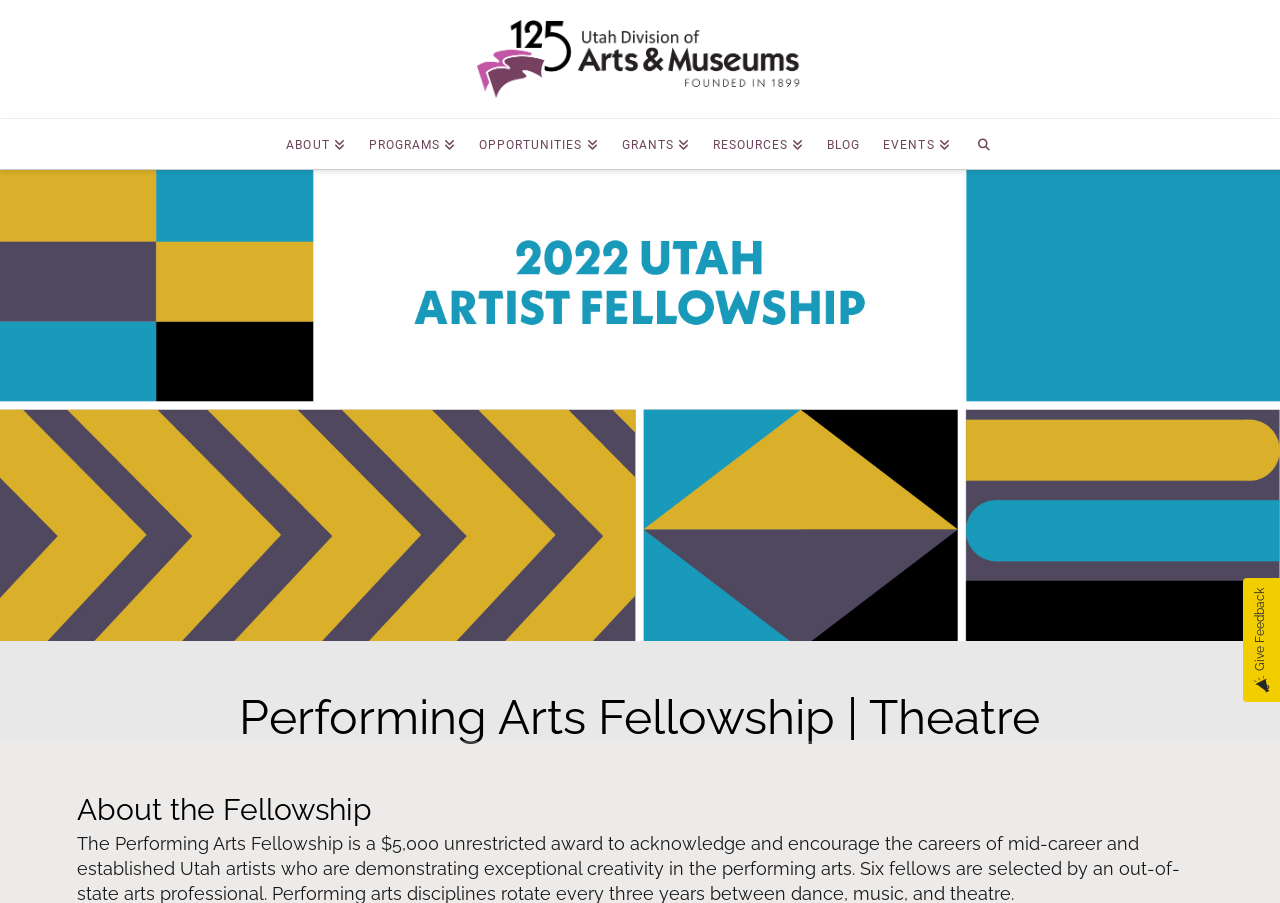Given the element description "Programs", identify the bounding box of the corresponding UI element.

[0.279, 0.131, 0.365, 0.187]